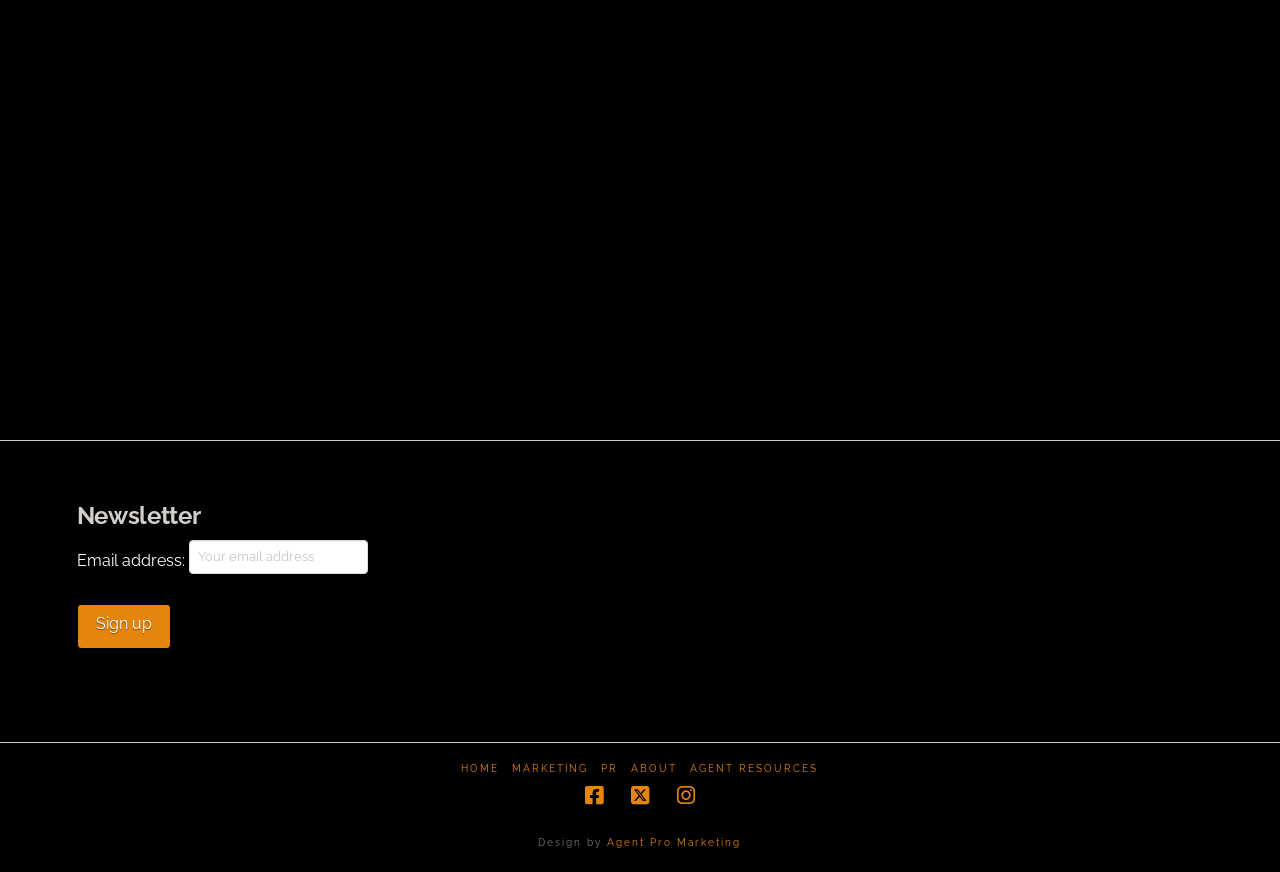Identify the bounding box coordinates of the element to click to follow this instruction: 'Get started with the most affordable solution'. Ensure the coordinates are four float values between 0 and 1, provided as [left, top, right, bottom].

[0.15, 0.256, 0.262, 0.317]